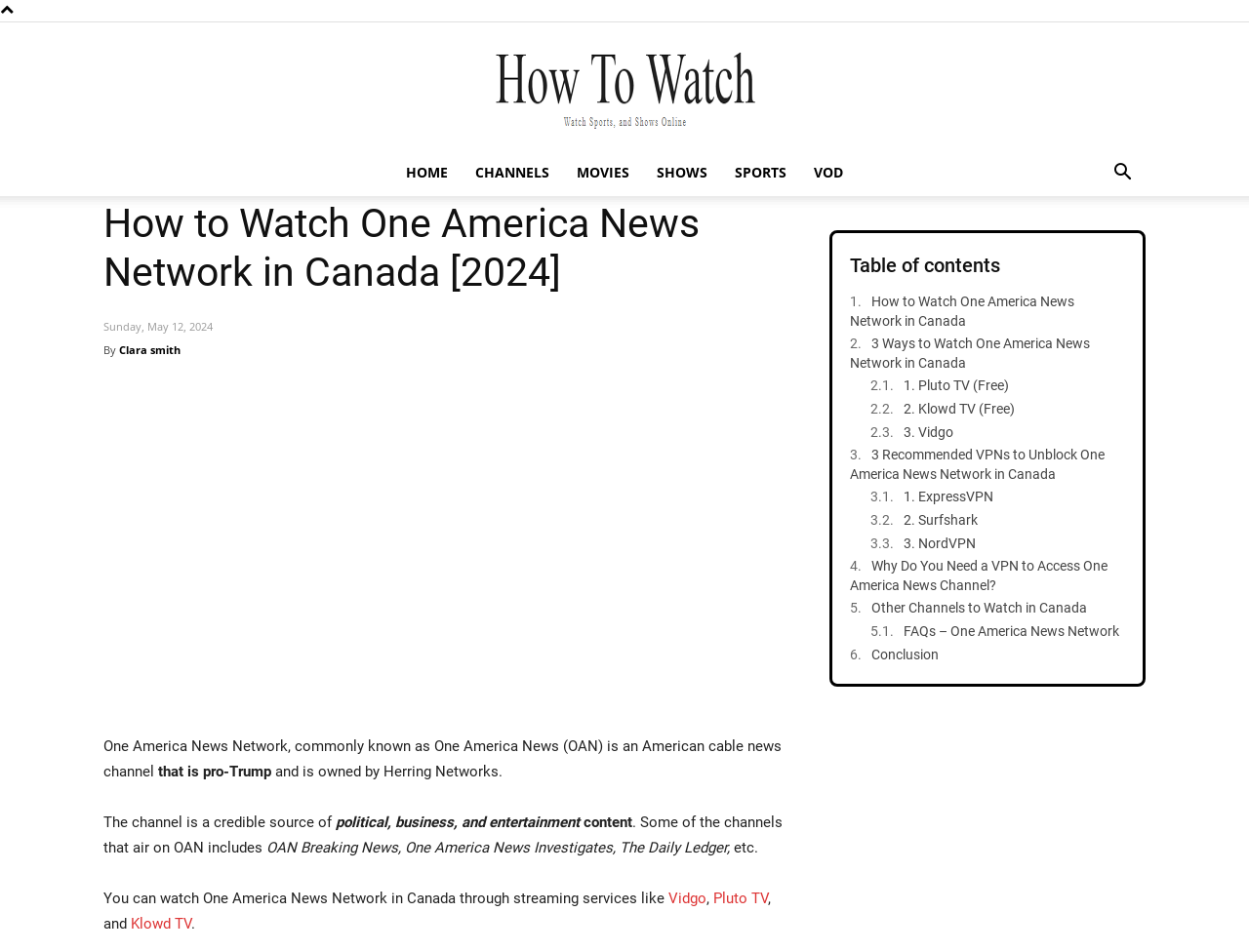Please provide a one-word or phrase answer to the question: 
What is the purpose of using a VPN to access One America News Network?

To unblock it